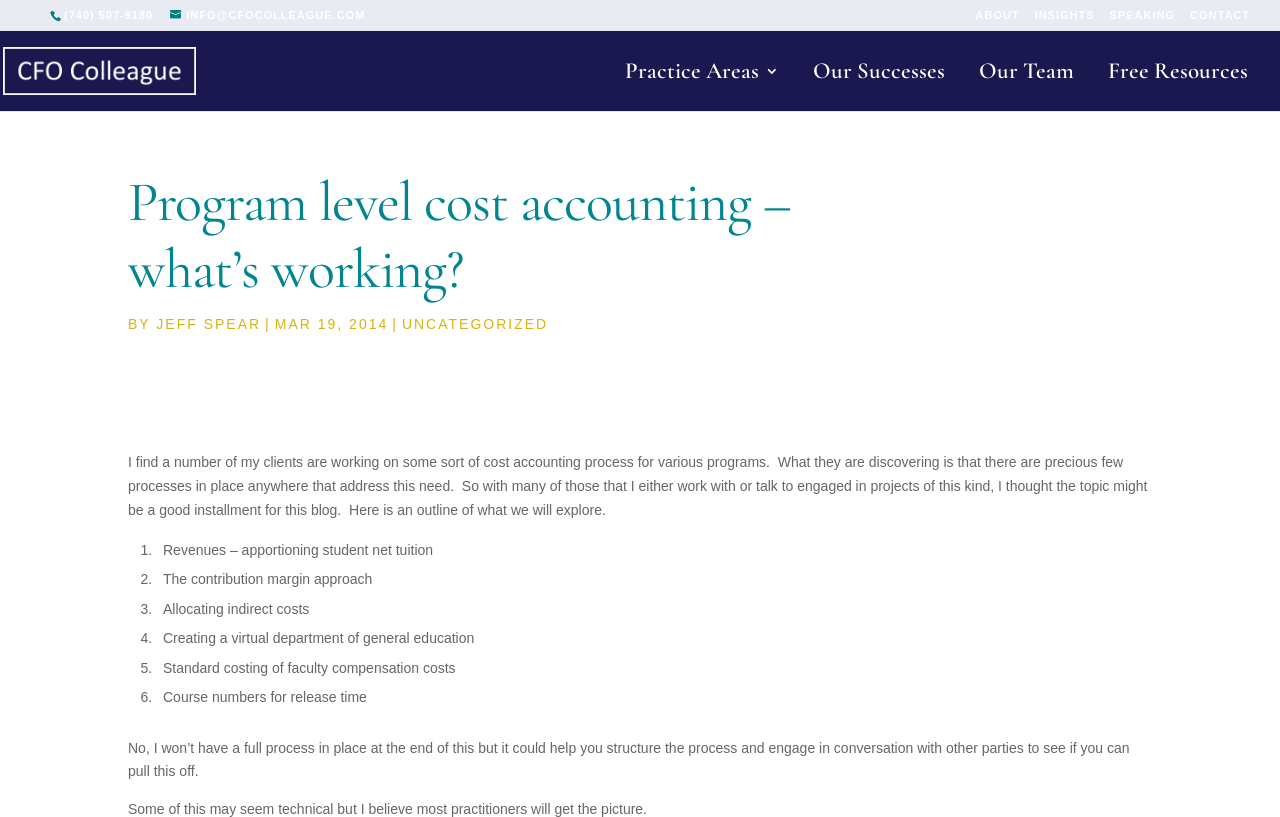What is the author of the blog post?
Refer to the image and give a detailed response to the question.

I found the author's name by looking at the link element with the text 'JEFF SPEAR' below the heading 'Program level cost accounting – what’s working?'.